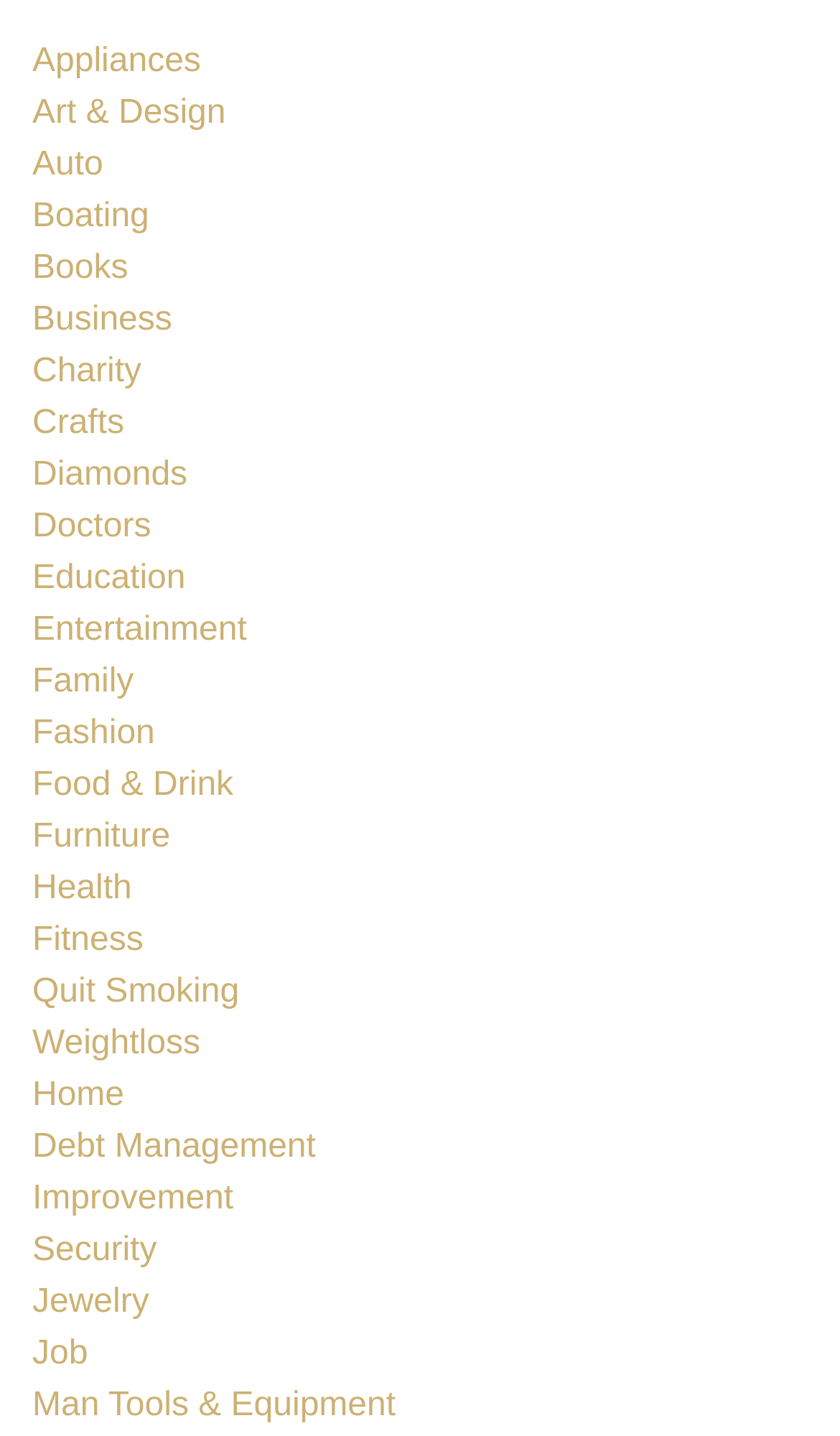Identify the bounding box coordinates for the region to click in order to carry out this instruction: "View books". Provide the coordinates using four float numbers between 0 and 1, formatted as [left, top, right, bottom].

[0.038, 0.174, 0.152, 0.199]